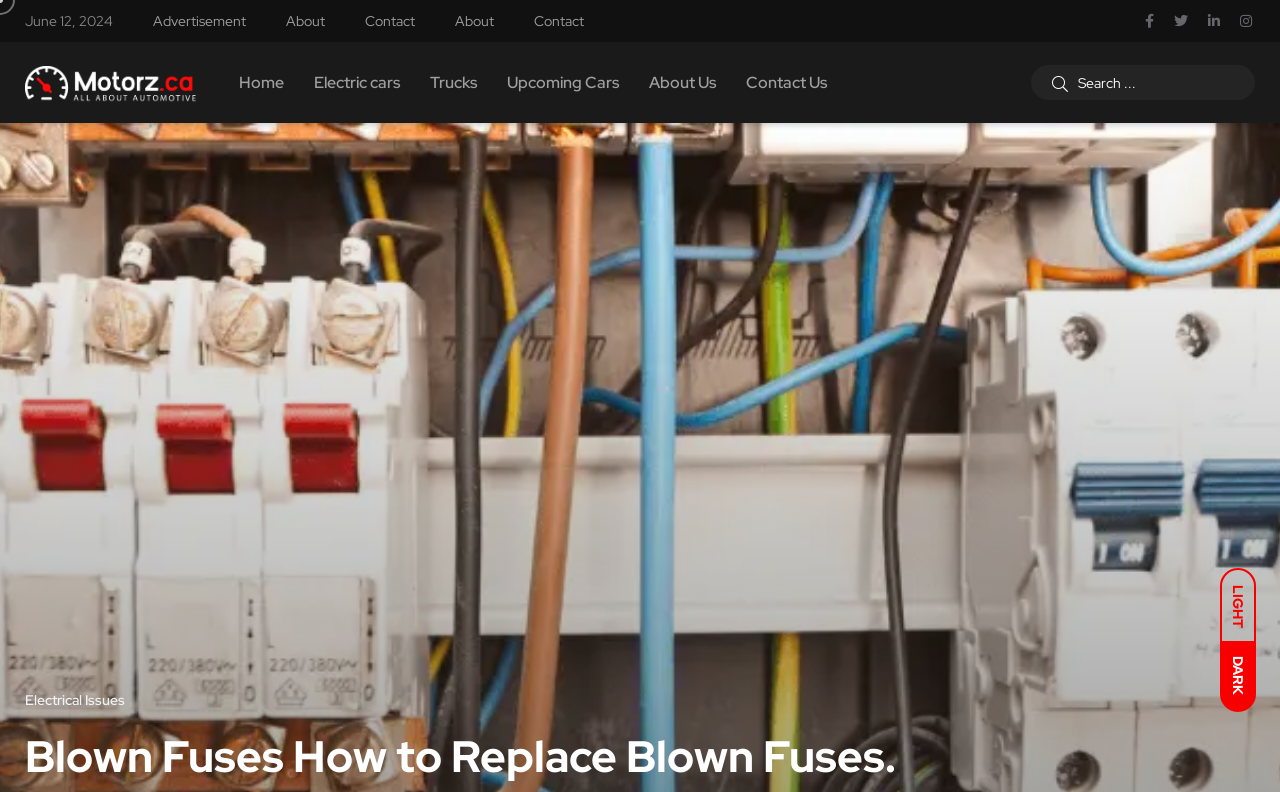What is the name of the website?
Please provide an in-depth and detailed response to the question.

I found a link with the text 'Motorz.ca' and an accompanying image with the same name, with bounding box coordinates [0.02, 0.079, 0.153, 0.13]. This suggests that 'Motorz.ca' is the name of the website.